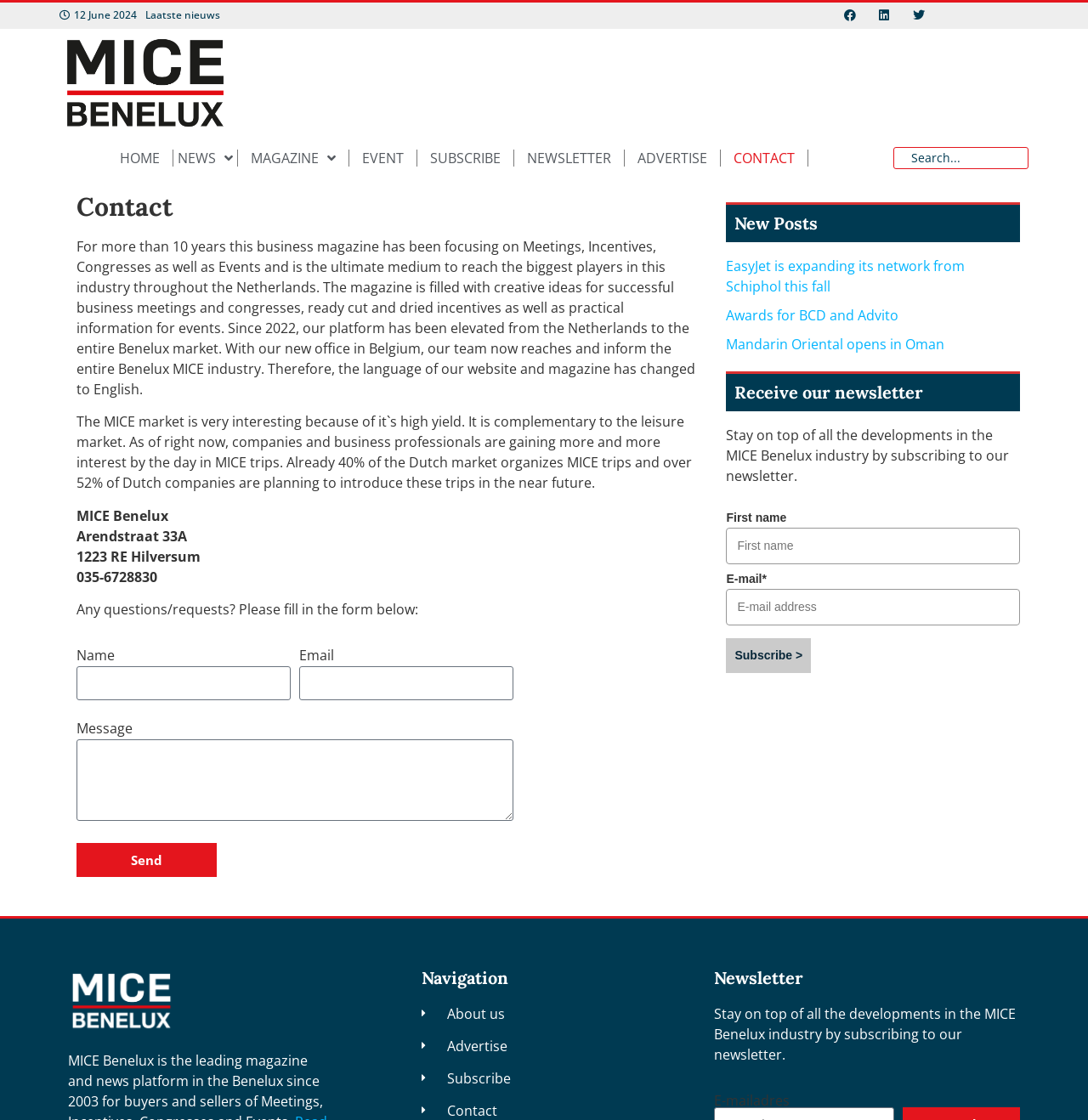Please identify the bounding box coordinates of the clickable area that will allow you to execute the instruction: "Read the latest news".

[0.668, 0.229, 0.887, 0.264]